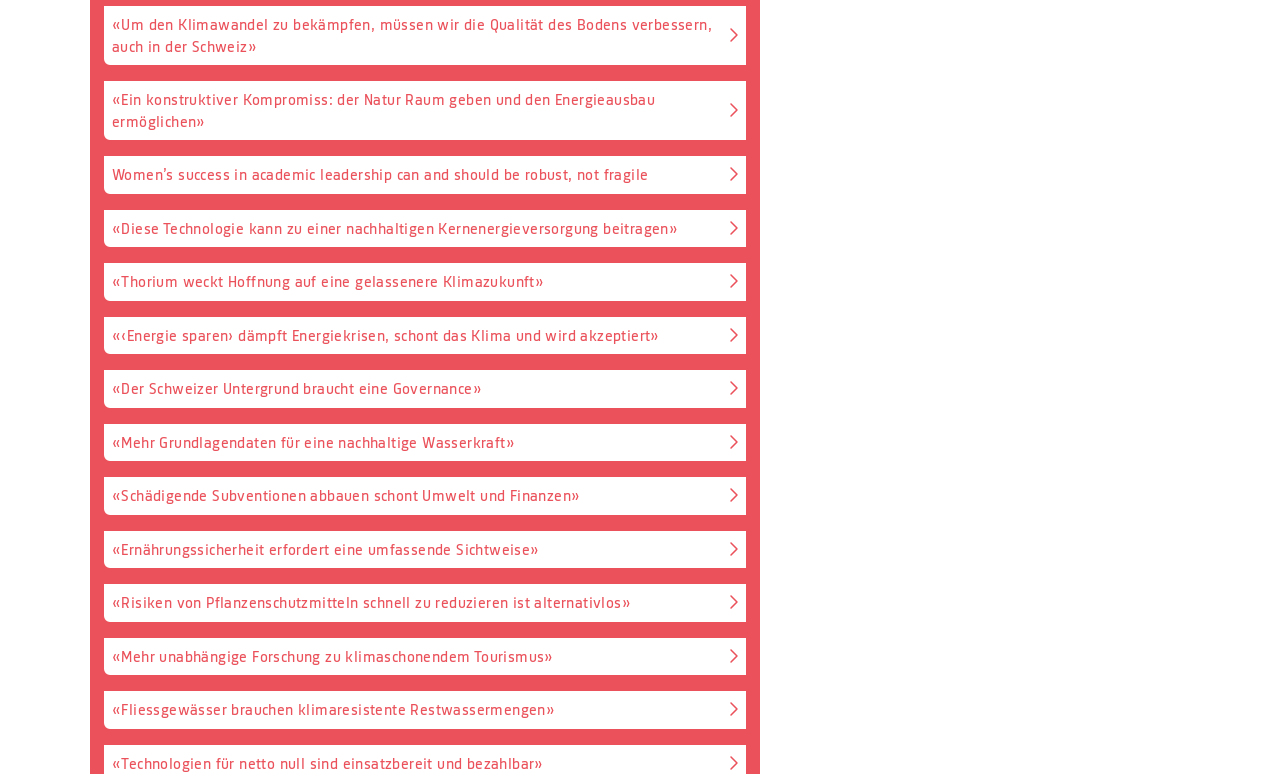Provide a one-word or short-phrase response to the question:
How many links are on this webpage?

12